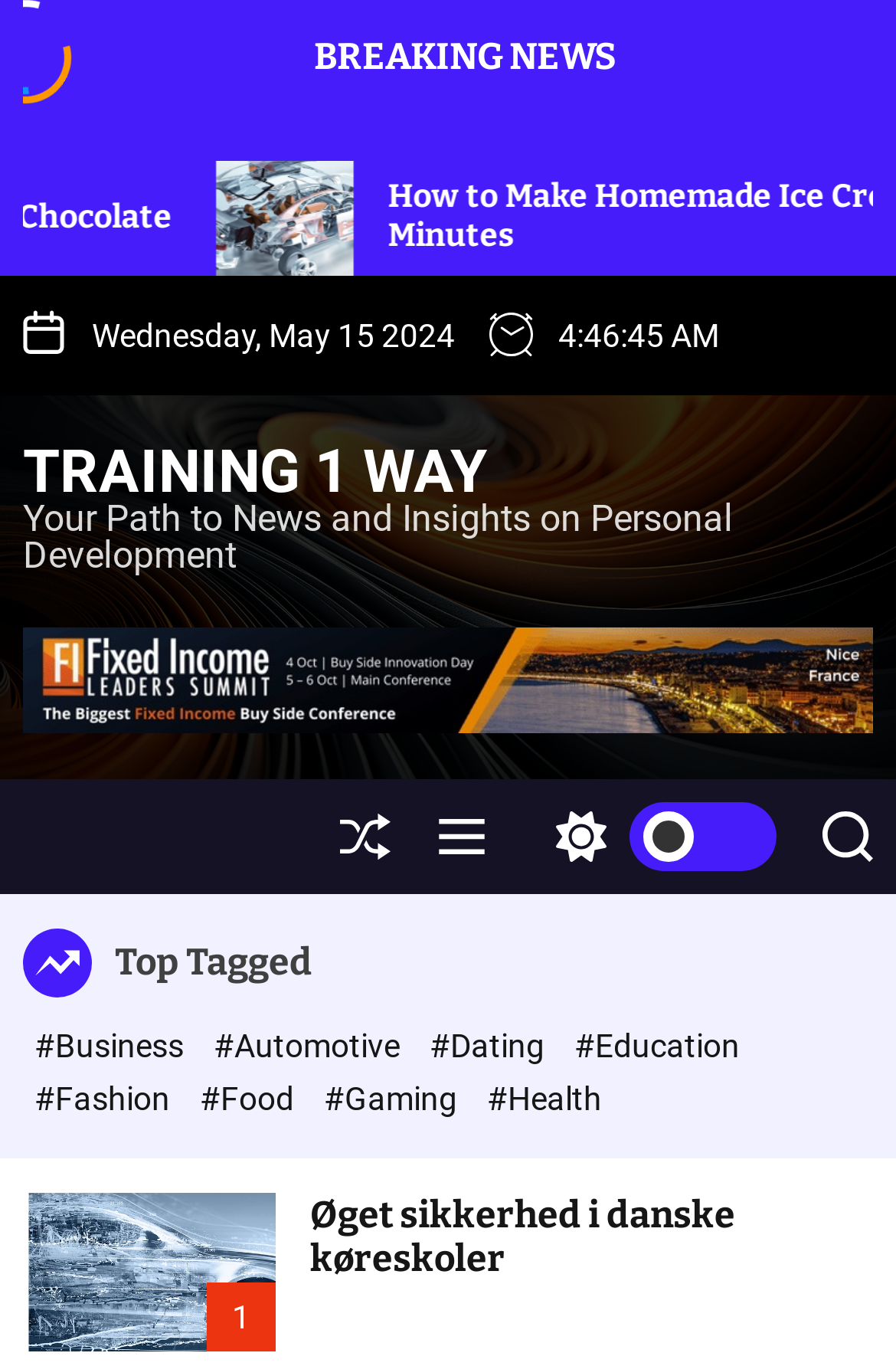Identify the title of the webpage and provide its text content.

– 10 technologies that can streamline your online business operations